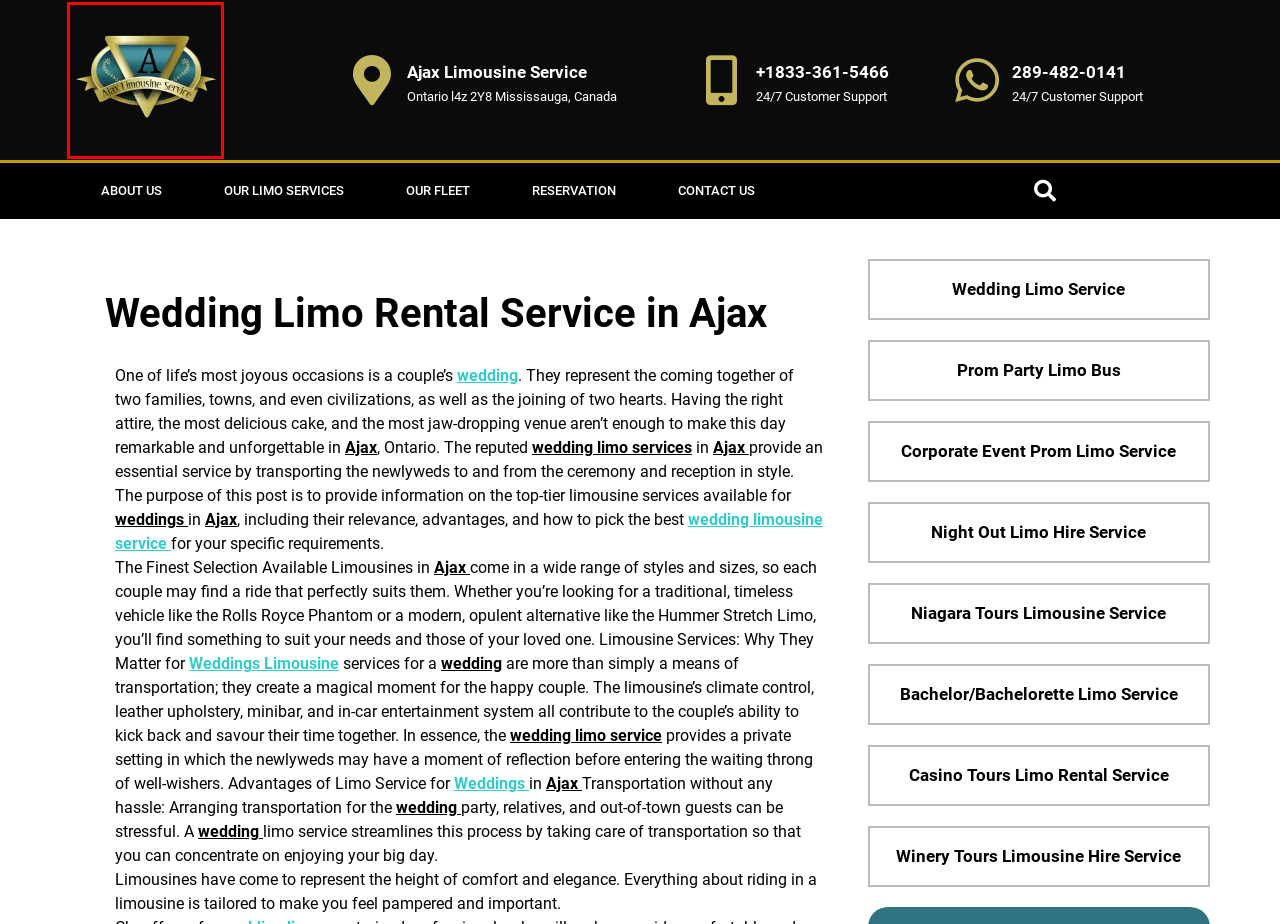Consider the screenshot of a webpage with a red bounding box around an element. Select the webpage description that best corresponds to the new page after clicking the element inside the red bounding box. Here are the candidates:
A. Ajax Limousine Service & Party Bus Rental | 289-482-0141 - Ajax Limousine Service & Party Bus Rental
B. Casino Trip with Limousine Service in Ajax - Ajax Limousine Service & Party Bus Rental
C. Corporate Event Limo Service - Ajax Limousine Service & Party Bus Rental
D. Bachelor and Bachelorette Limo Services in Ajax - Ajax Limousine Service & Party Bus Rental
E. Night Out Memorable Limo Service in Ajax - Ajax Limousine Service & Party Bus Rental
F. Our Fleet - Ajax Limousine Service & Party Bus Rental
G. Winery Tour with Limo Rental Service in Ajax - Ajax Limousine Service & Party Bus Rental
H. Reservation - Ajax Limousine Service & Party Bus Rental

A